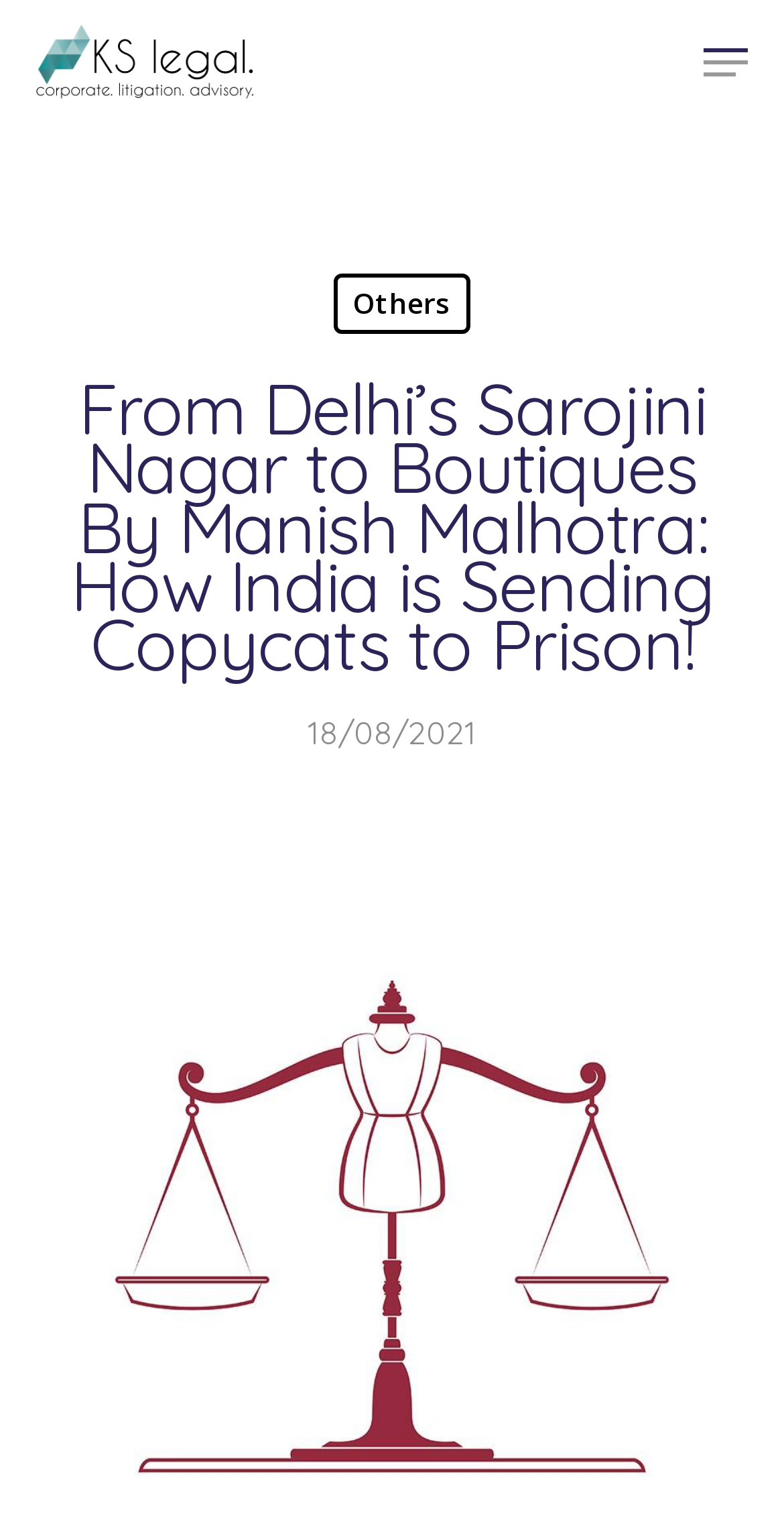Highlight the bounding box of the UI element that corresponds to this description: "alt="KS Legal and Associates"".

[0.046, 0.016, 0.322, 0.065]